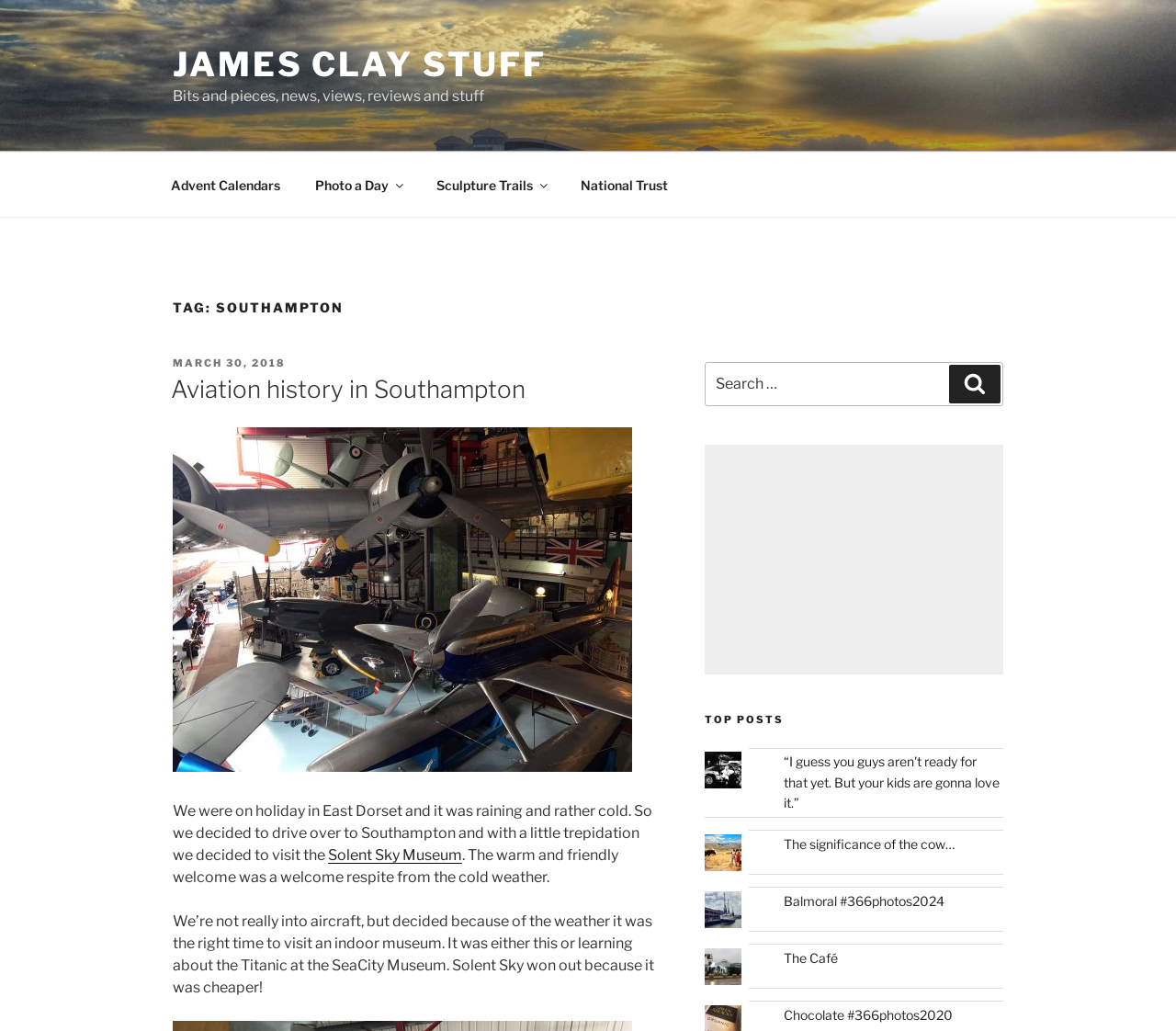Please locate the UI element described by "Advent Calendars" and provide its bounding box coordinates.

[0.131, 0.157, 0.252, 0.201]